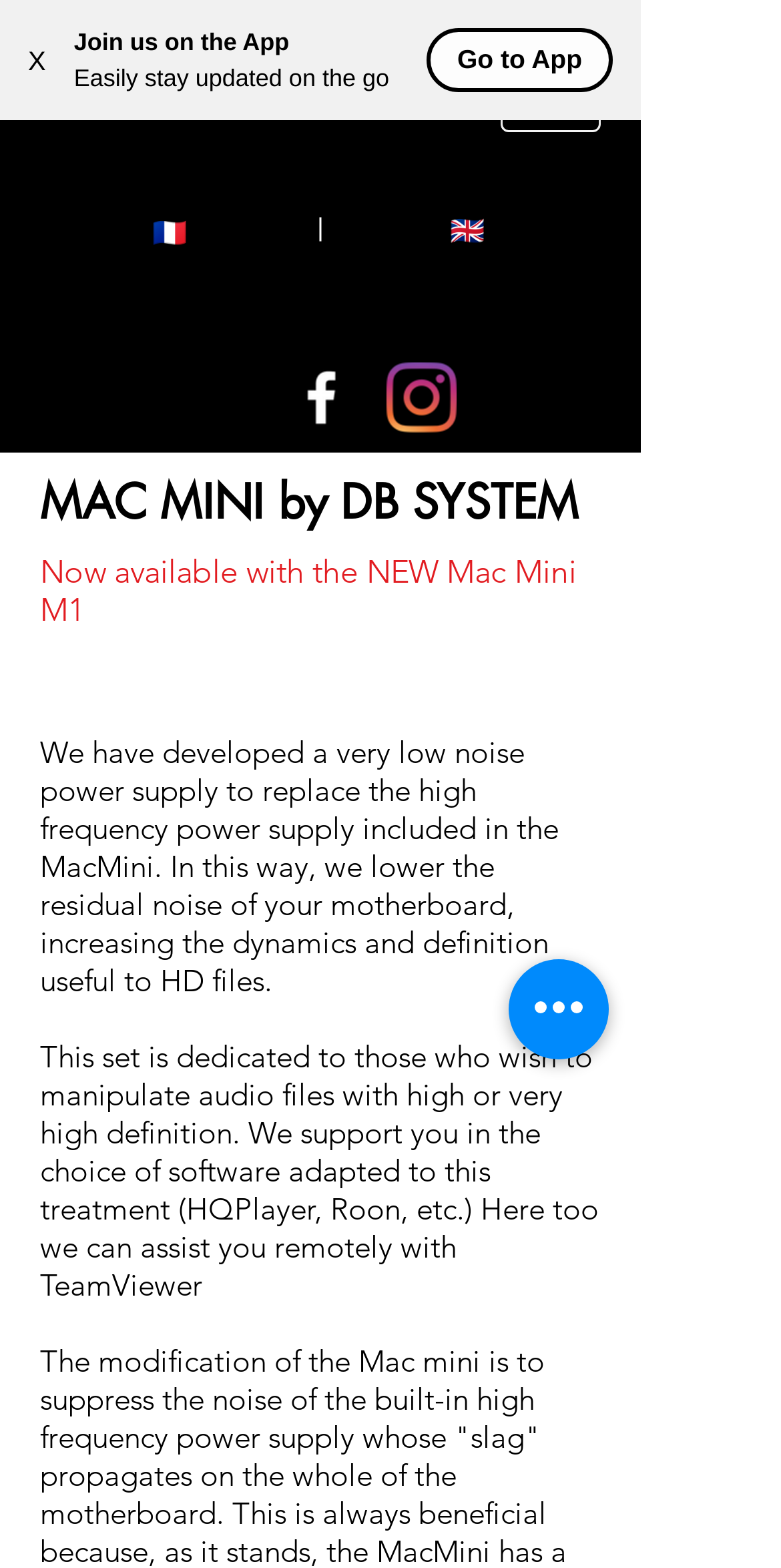Analyze the image and answer the question with as much detail as possible: 
What is the name of the website?

I determined the name of the website by looking at the heading element with the text 'LaRosita' which is likely to be the title of the website.